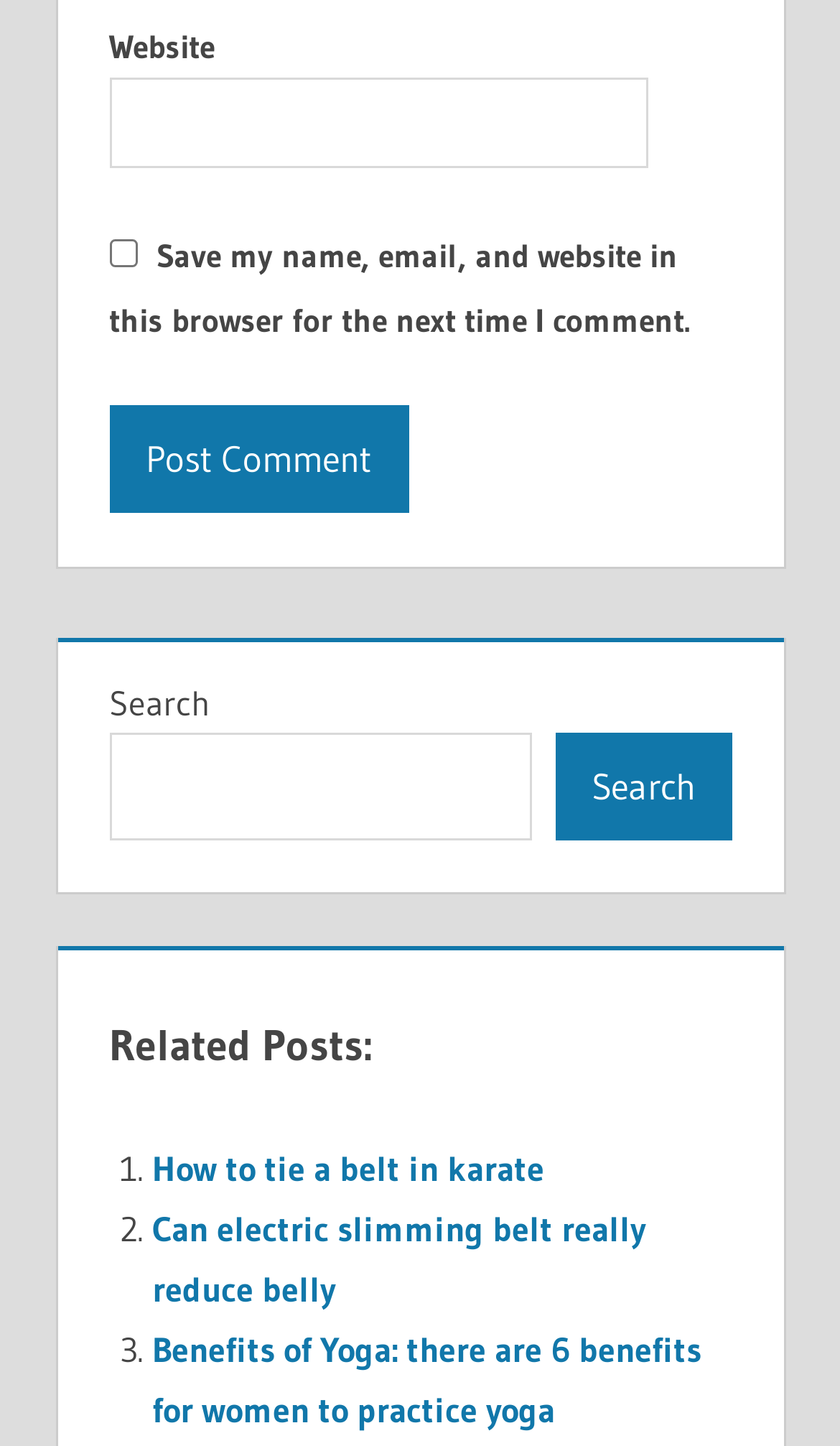What is the function of the button at the top?
Give a thorough and detailed response to the question.

The button is located at the top of the webpage, and its label is 'Post Comment'. This suggests that the function of the button is to submit a comment after entering the required information.